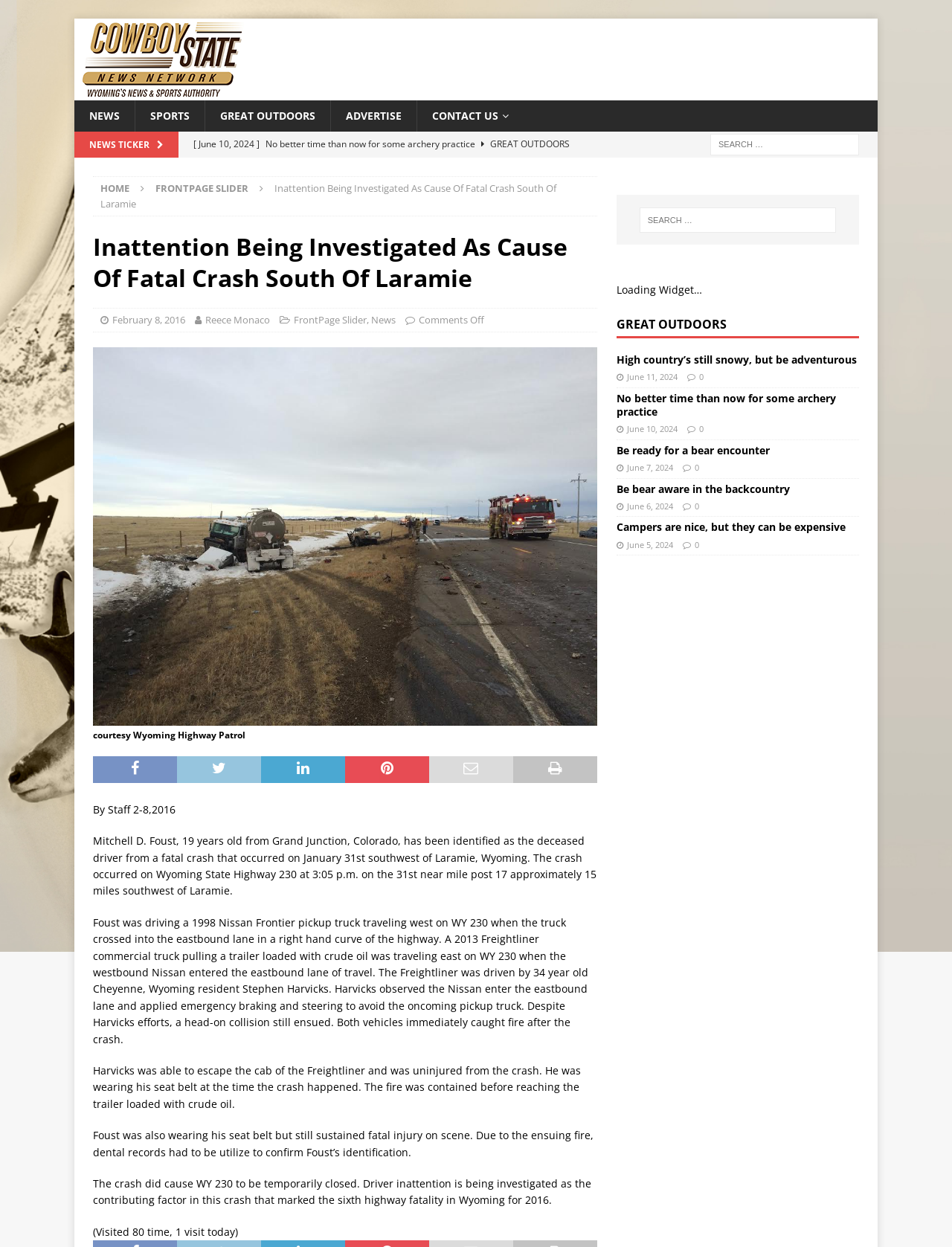Identify the bounding box coordinates for the UI element that matches this description: "title="Cowboy State News Network"".

[0.078, 0.068, 0.266, 0.079]